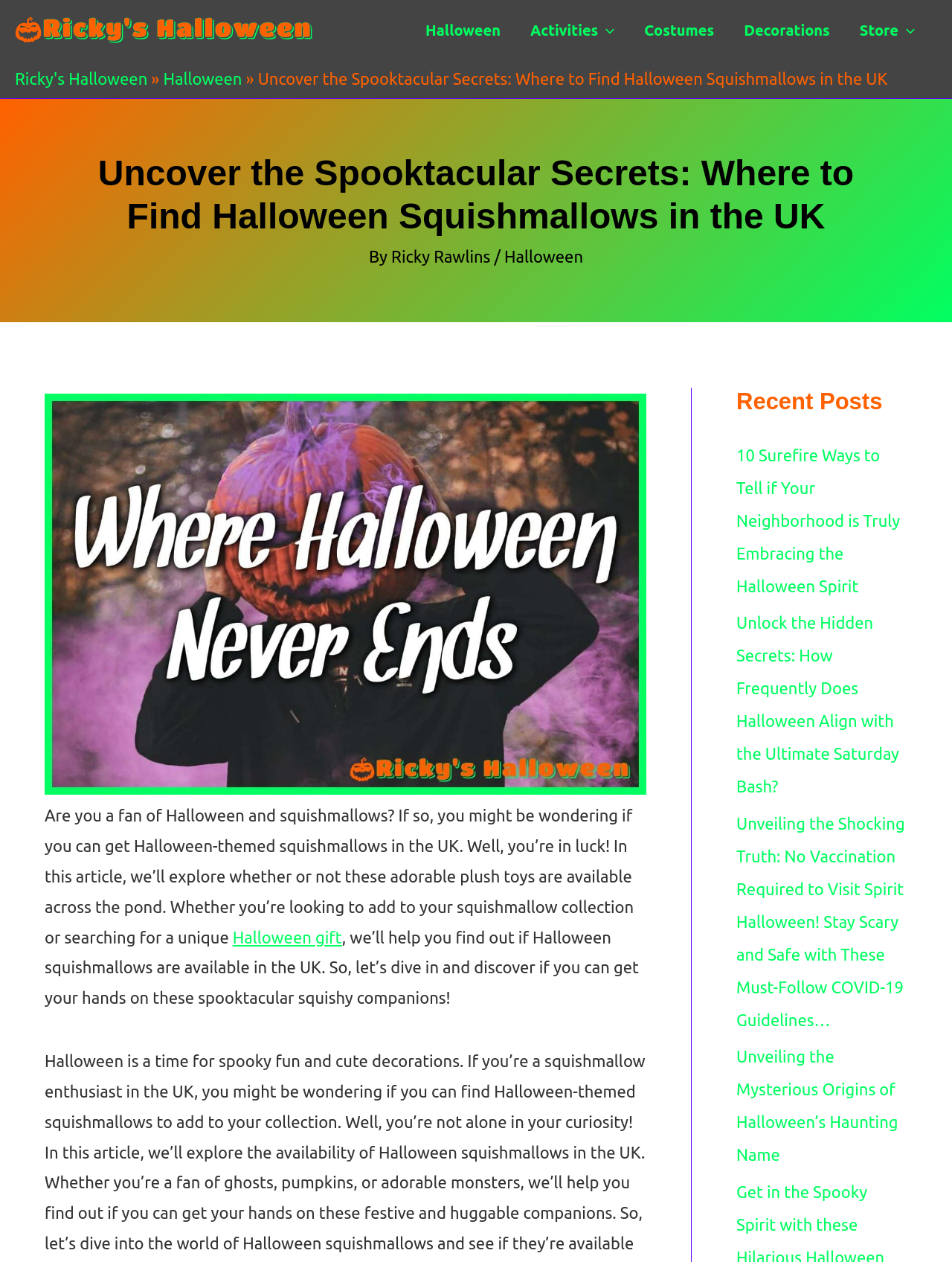Generate a thorough explanation of the webpage's elements.

This webpage is about Halloween-themed squishmallows in the UK. At the top left, there is a logo of "Ricky's Halloween" with a navigation menu below it, containing links to "Halloween", "Activities", "Costumes", "Decorations", and "Store". 

Below the navigation menu, there is a breadcrumb navigation section showing the path "Ricky's Halloween" > "Halloween" > "Uncover the Spooktacular Secrets: Where to Find Halloween Squishmallows in the UK". 

The main content of the webpage is an article with the title "Uncover the Spooktacular Secrets: Where to Find Halloween Squishmallows in the UK" written by Ricky Rawlins. The article starts with an introduction, asking if readers are fans of Halloween and squishmallows, and then proceeds to explore whether Halloween-themed squishmallows are available in the UK. 

To the right of the article title, there is a featured image related to Halloween. Below the article introduction, there are four links to recent posts, including "10 Surefire Ways to Tell if Your Neighborhood is Truly Embracing the Halloween Spirit", "Unlock the Hidden Secrets: How Frequently Does Halloween Align with the Ultimate Saturday Bash?", "Unveiling the Shocking Truth: No Vaccination Required to Visit Spirit Halloween! Stay Scary and Safe with These Must-Follow COVID-19 Guidelines…", and "Unveiling the Mysterious Origins of Halloween’s Haunting Name".